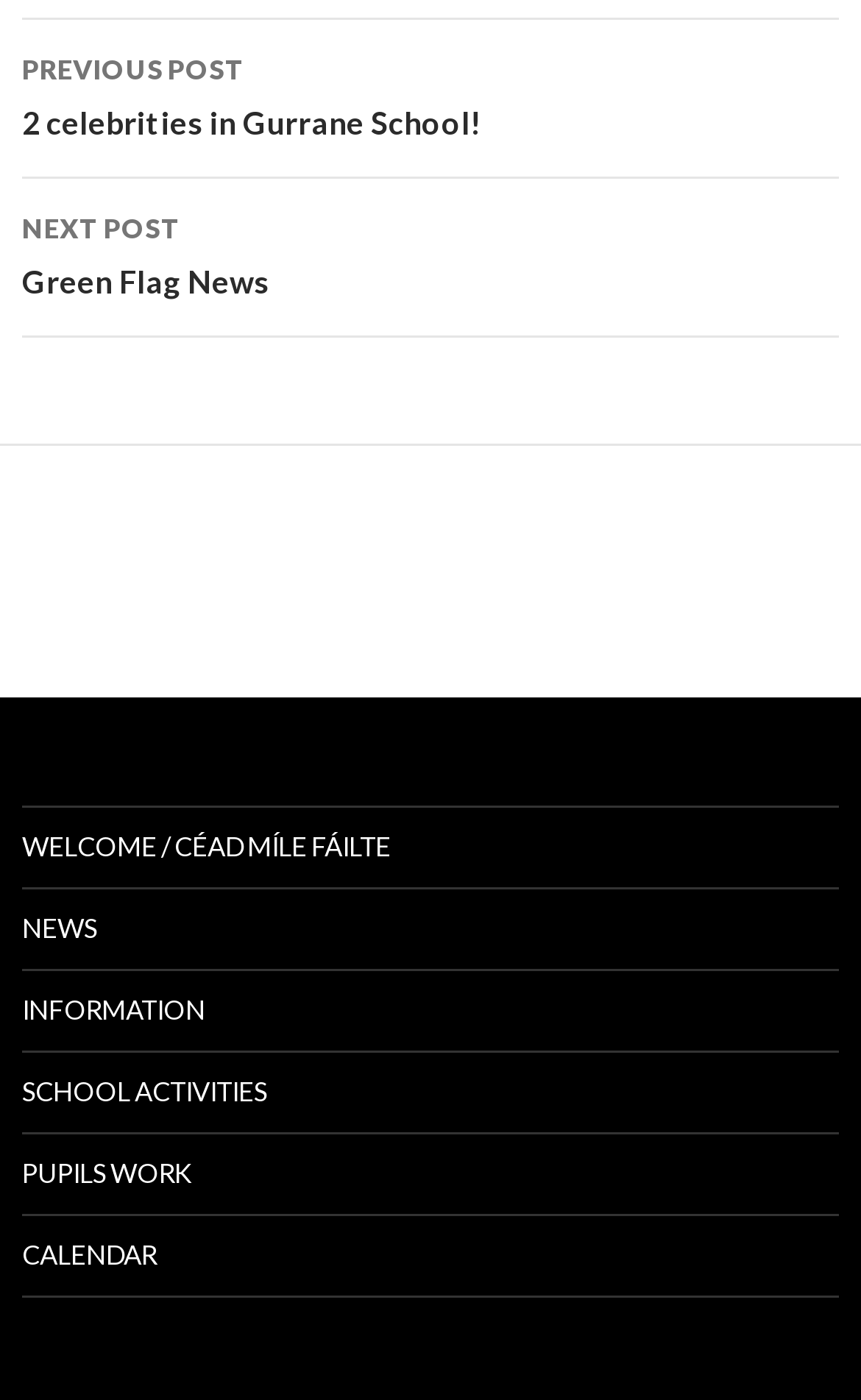How many main navigation links are there?
From the image, provide a succinct answer in one word or a short phrase.

6